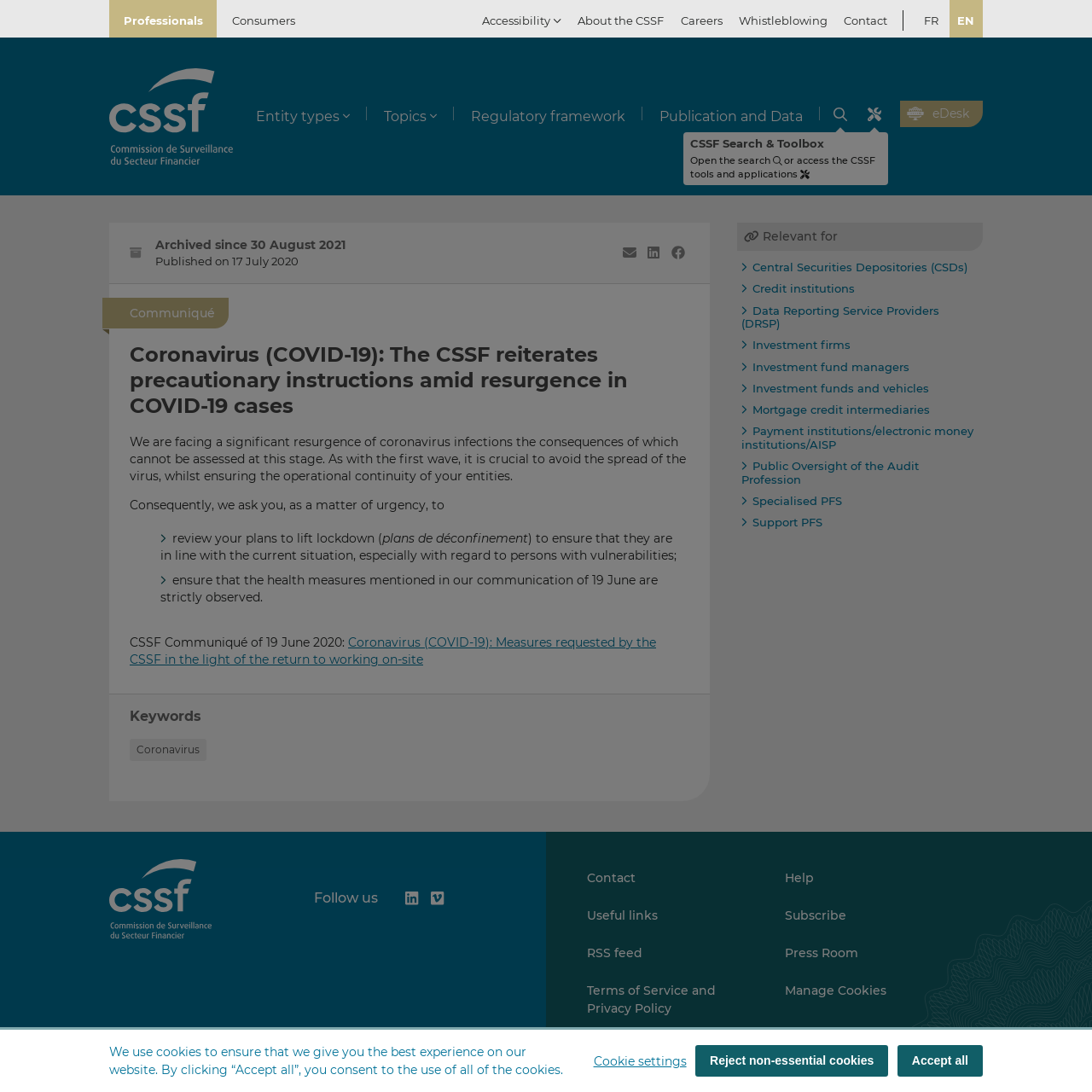Respond with a single word or phrase:
What is the topic of the communiqué?

Coronavirus (COVID-19)